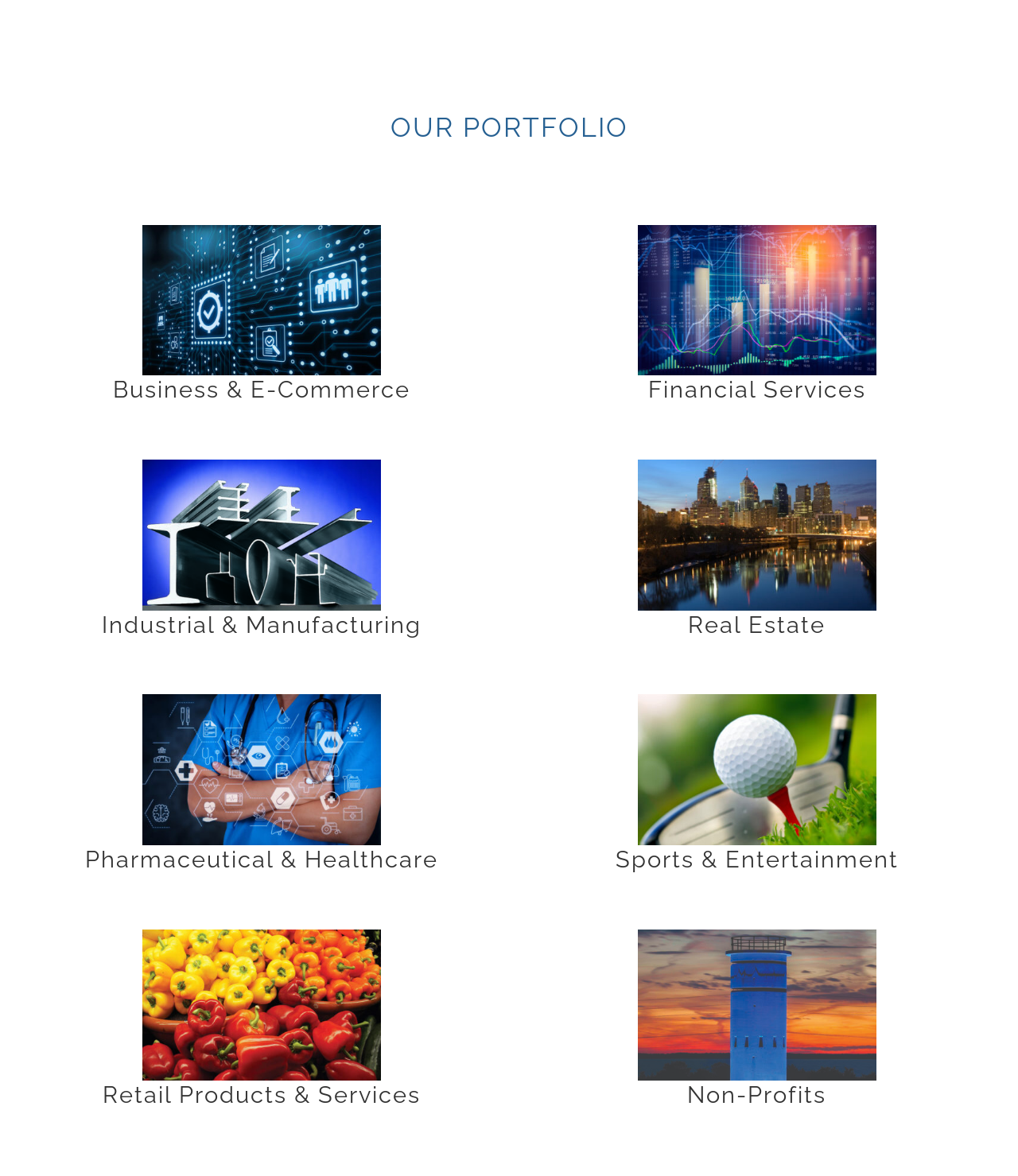Please provide a comprehensive answer to the question based on the screenshot: What is the object on top of the tee in the golf image?

The image described as 'A close up of a golf ball on top of a tee.' is the golf image, and the object on top of the tee is a golf ball.